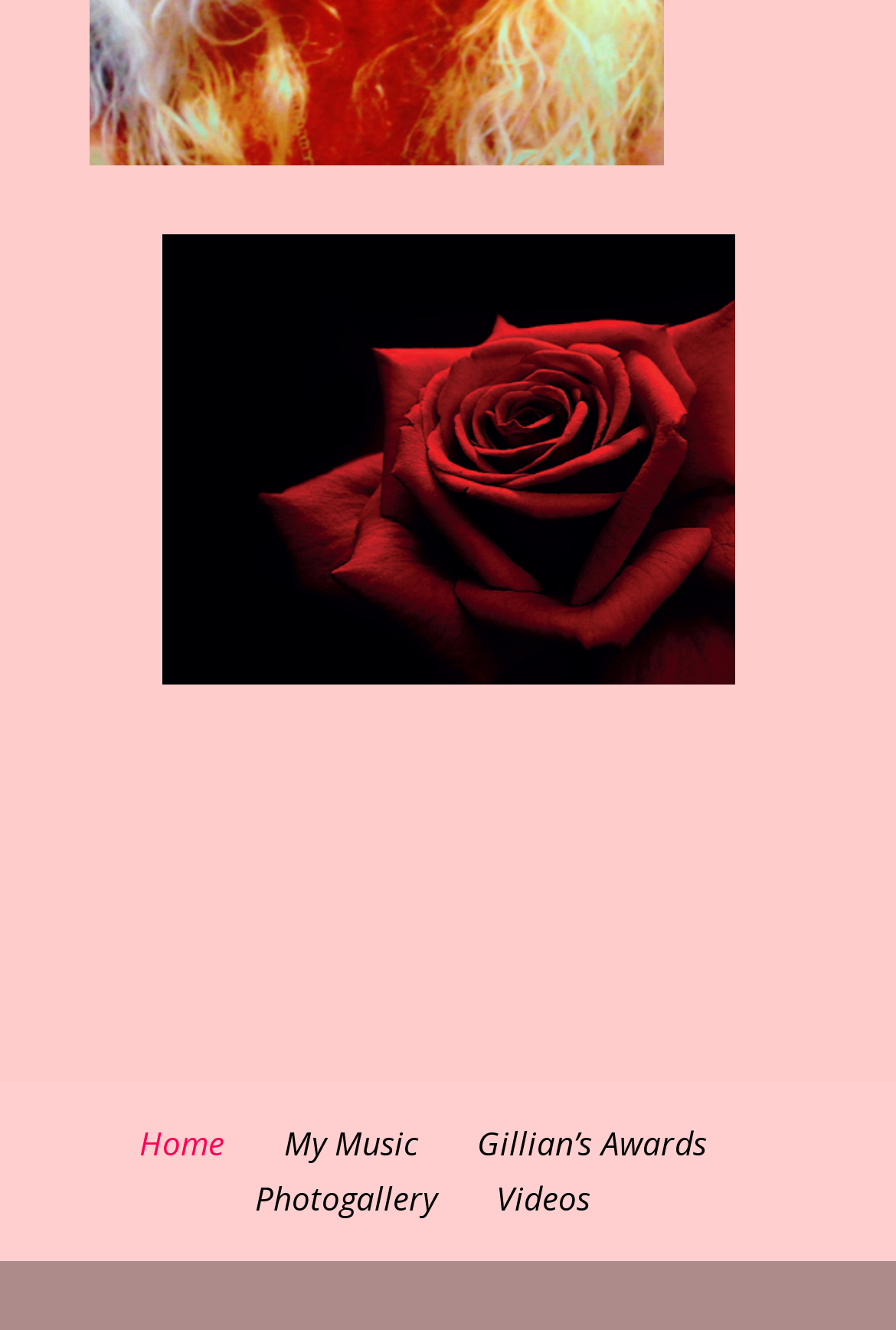Using the provided element description "My Music", determine the bounding box coordinates of the UI element.

[0.317, 0.843, 0.465, 0.876]